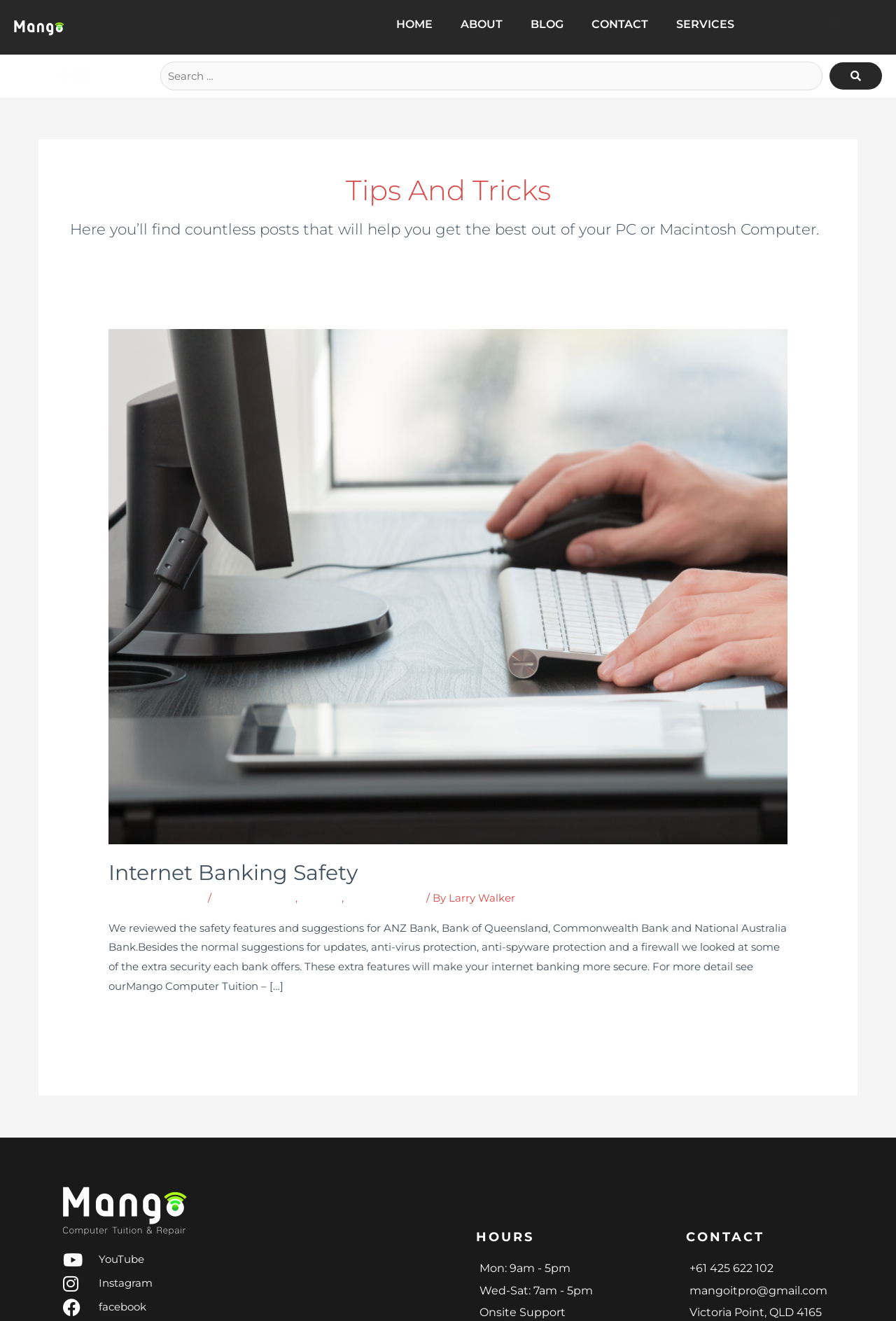Determine the bounding box coordinates of the clickable area required to perform the following instruction: "Search for something". The coordinates should be represented as four float numbers between 0 and 1: [left, top, right, bottom].

[0.179, 0.047, 0.984, 0.068]